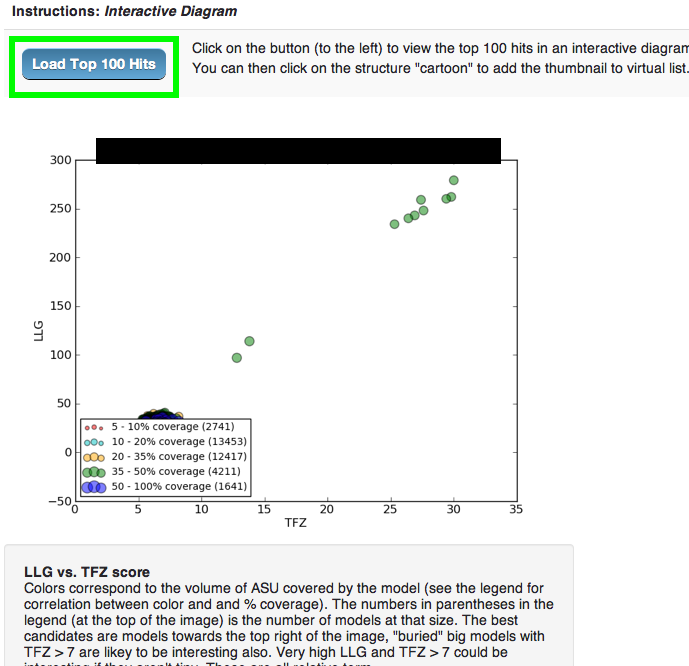Refer to the image and offer a detailed explanation in response to the question: What does the dark red color represent in the graph?

According to the legend, the dark red color corresponds to models with 5-10% ASU coverage, and there are 2,741 models in this category.